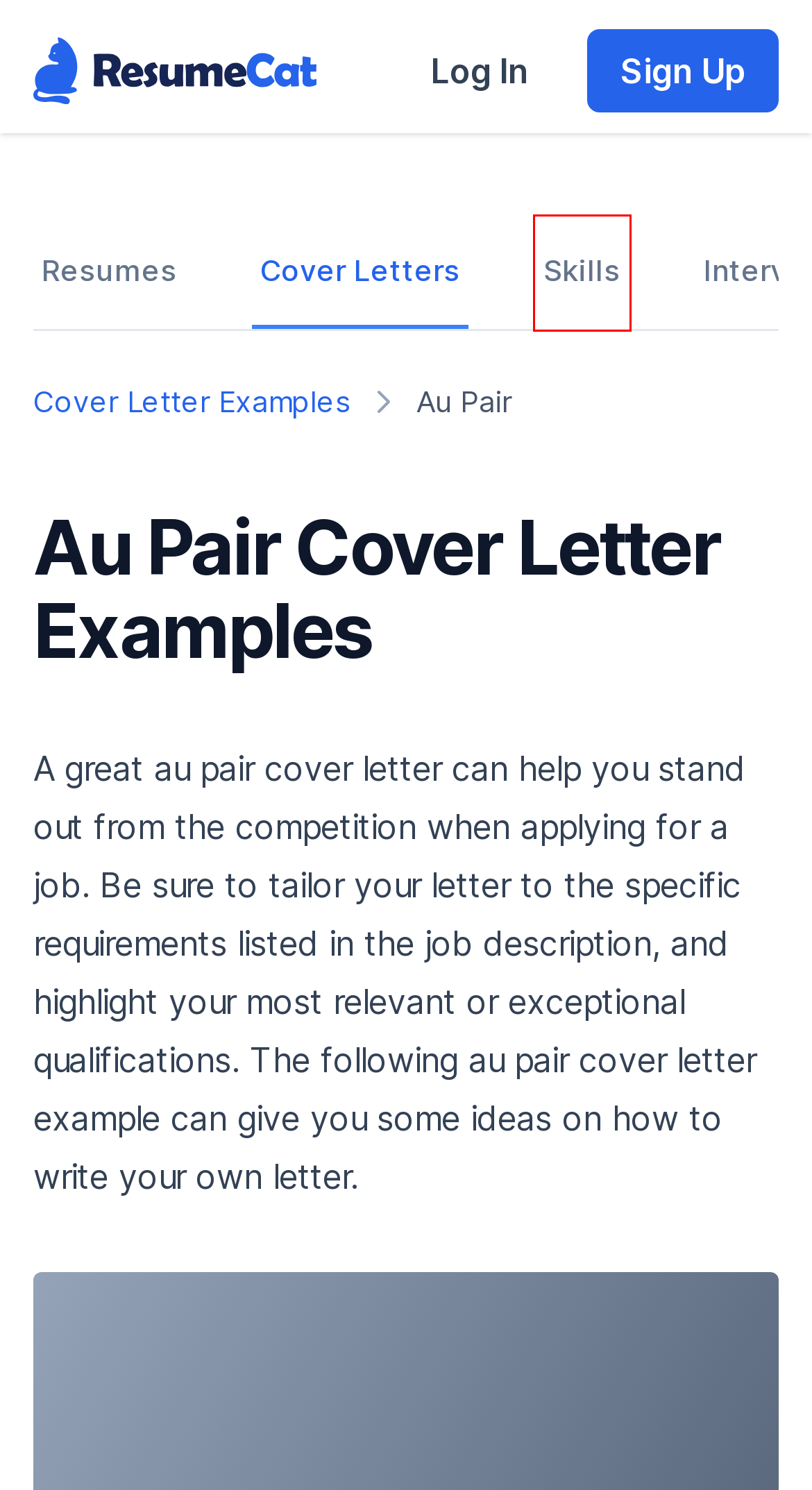Examine the screenshot of the webpage, which has a red bounding box around a UI element. Select the webpage description that best fits the new webpage after the element inside the red bounding box is clicked. Here are the choices:
A. Au Pair Resume Examples and Templates | ResumeCat
B. Contact us | ResumeCat
C. Auto Glass Technician Cover Letter Examples and Templates
D. Cookie Policy | ResumeCat
E. Top 12 Au Pair Skills to Put on Your Resume | ResumeCat
F. Log In
G. Terms and Conditions | ResumeCat
H. About | ResumeCat

E